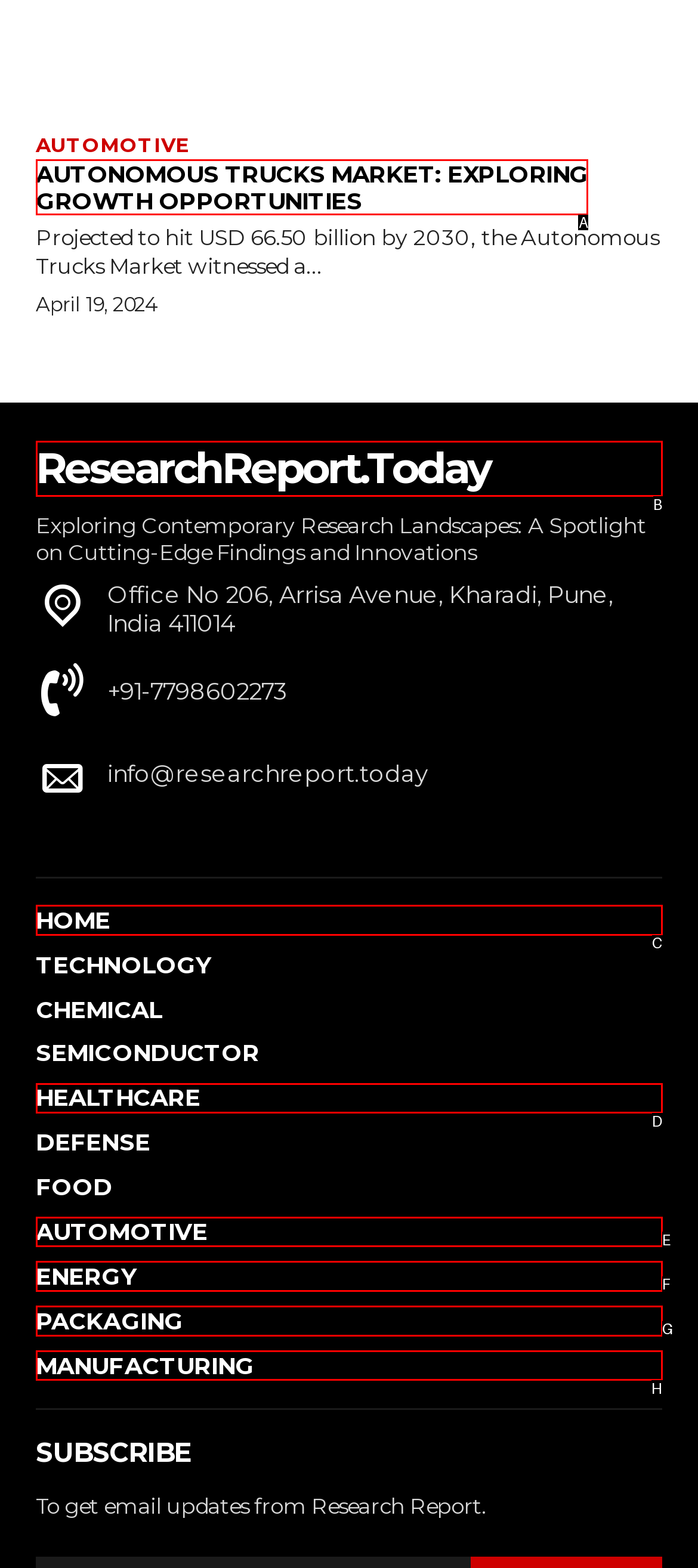Choose the option that best matches the description: ResearchReport.Today
Indicate the letter of the matching option directly.

B